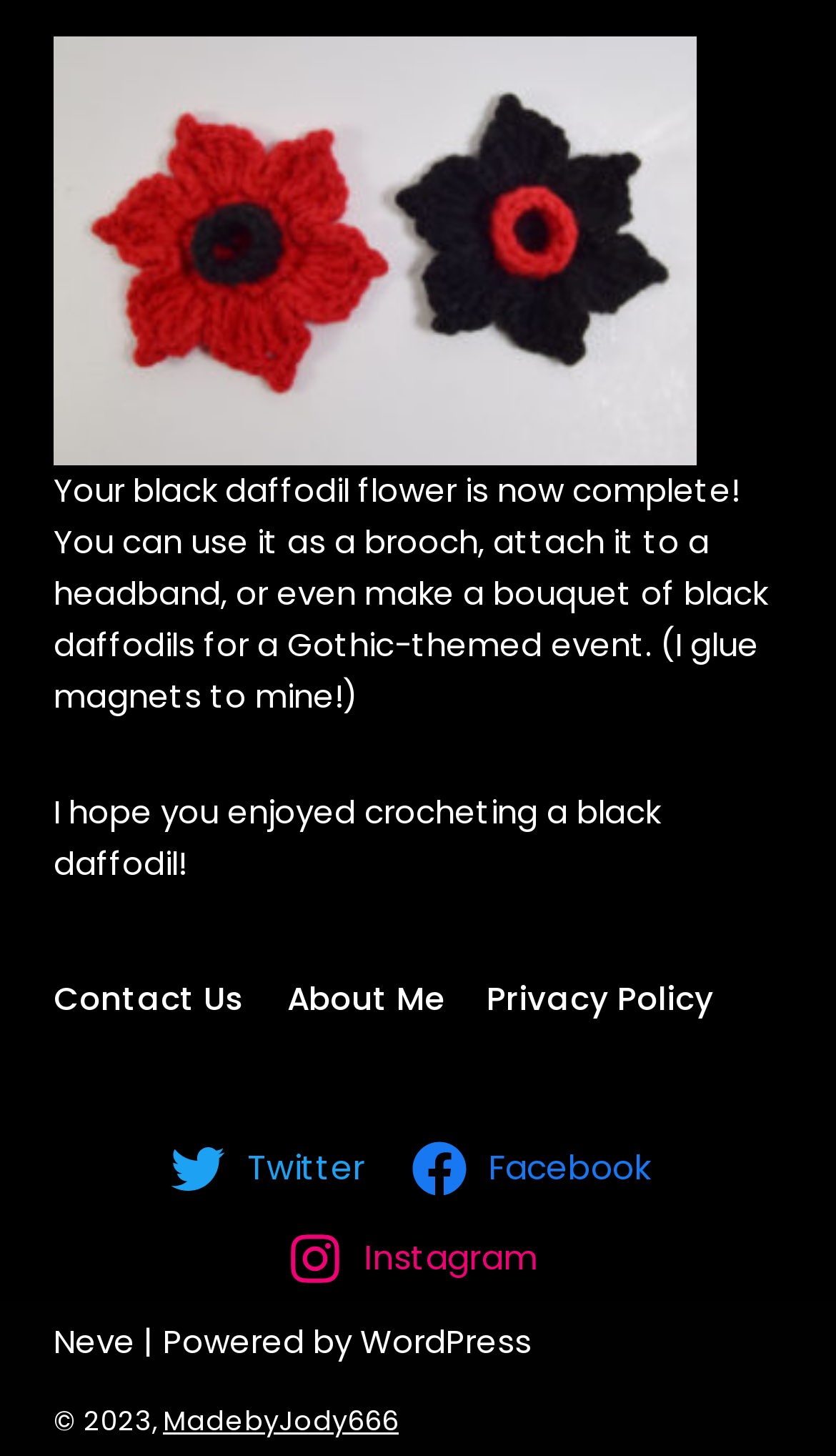Based on the element description: "icon-hamburger Site navigation", identify the bounding box coordinates for this UI element. The coordinates must be four float numbers between 0 and 1, listed as [left, top, right, bottom].

None